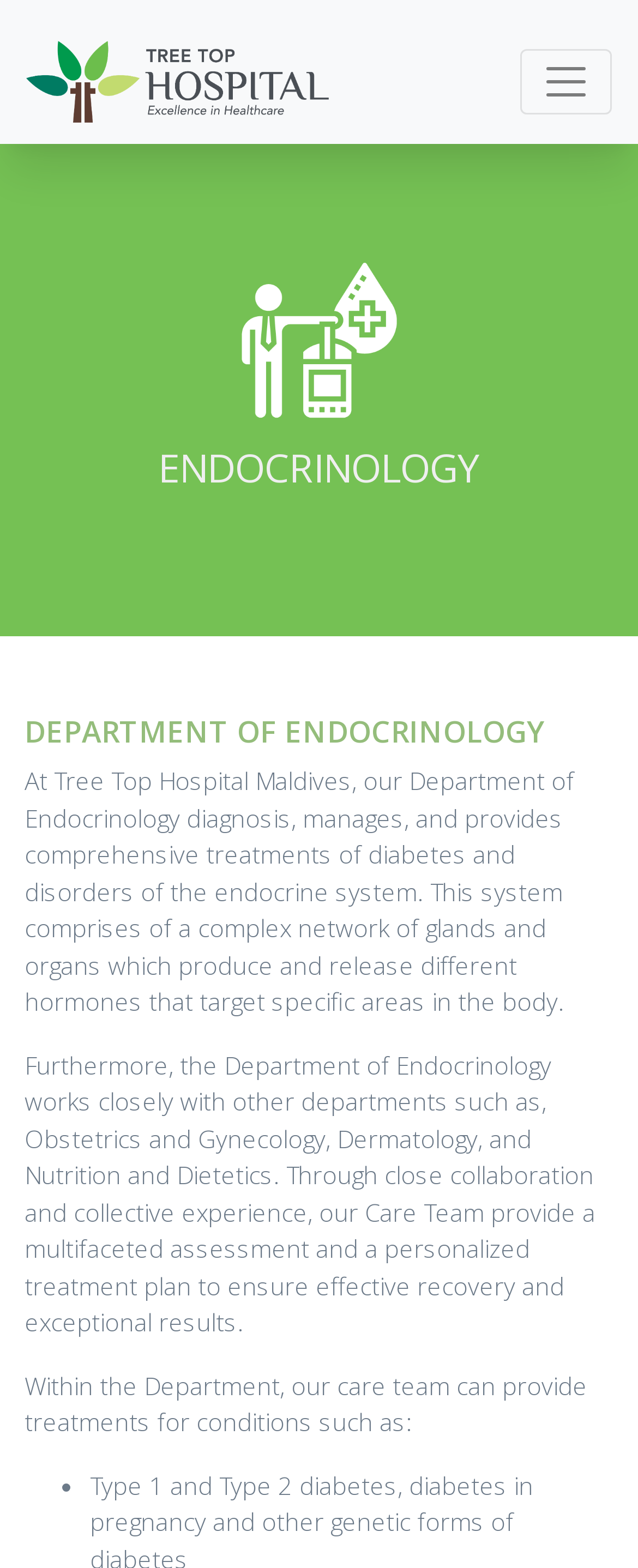What is the endocrine system?
Carefully examine the image and provide a detailed answer to the question.

The endocrine system is a complex network of glands and organs that produce and release different hormones that target specific areas in the body, as described in the webpage description. This system is the focus of the Department of Endocrinology's services.